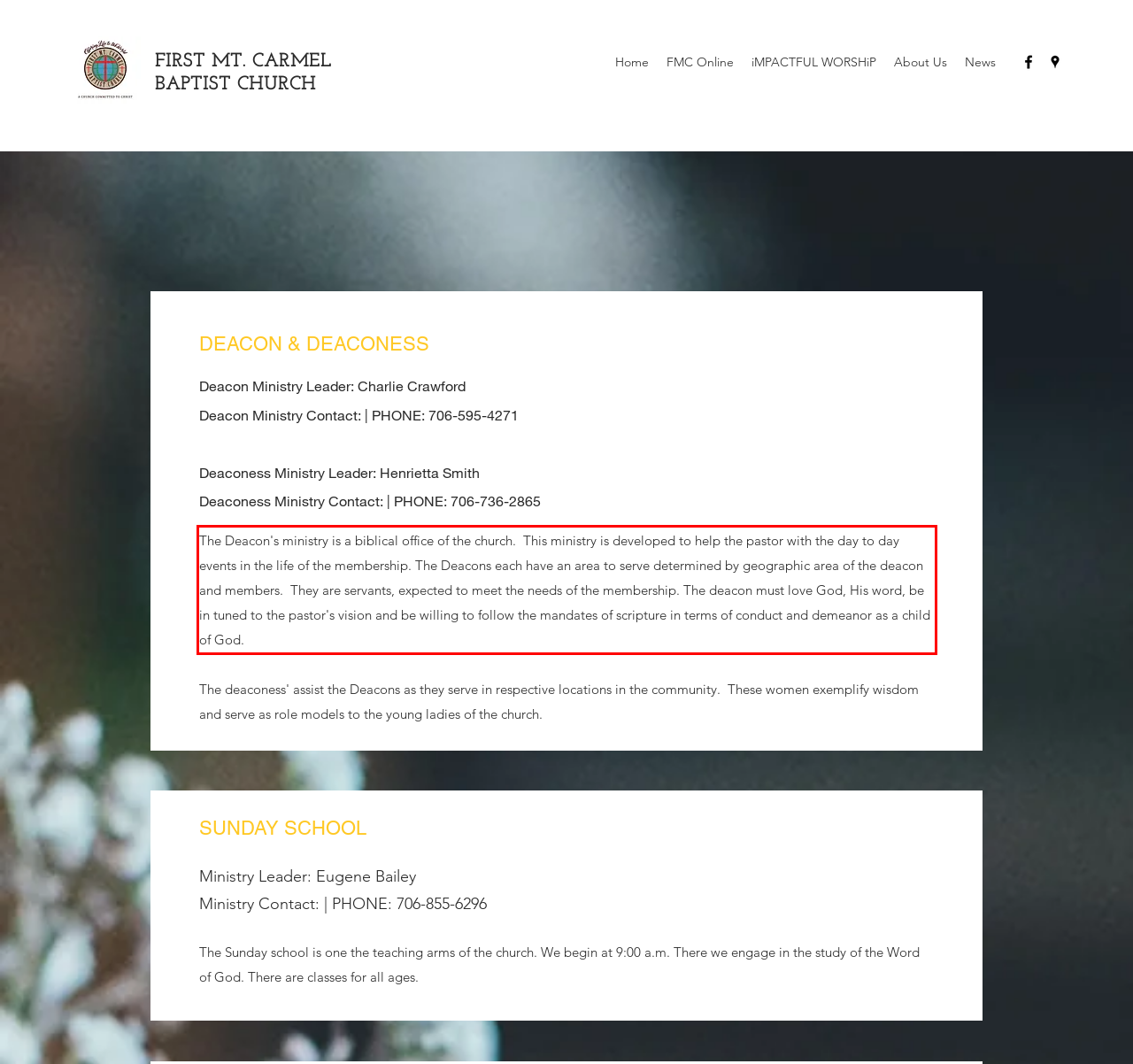Please extract the text content from the UI element enclosed by the red rectangle in the screenshot.

The Deacon's ministry is a biblical office of the church. This ministry is developed to help the pastor with the day to day events in the life of the membership. The Deacons each have an area to serve determined by geographic area of the deacon and members. They are servants, expected to meet the needs of the membership. The deacon must love God, His word, be in tuned to the pastor's vision and be willing to follow the mandates of scripture in terms of conduct and demeanor as a child of God.